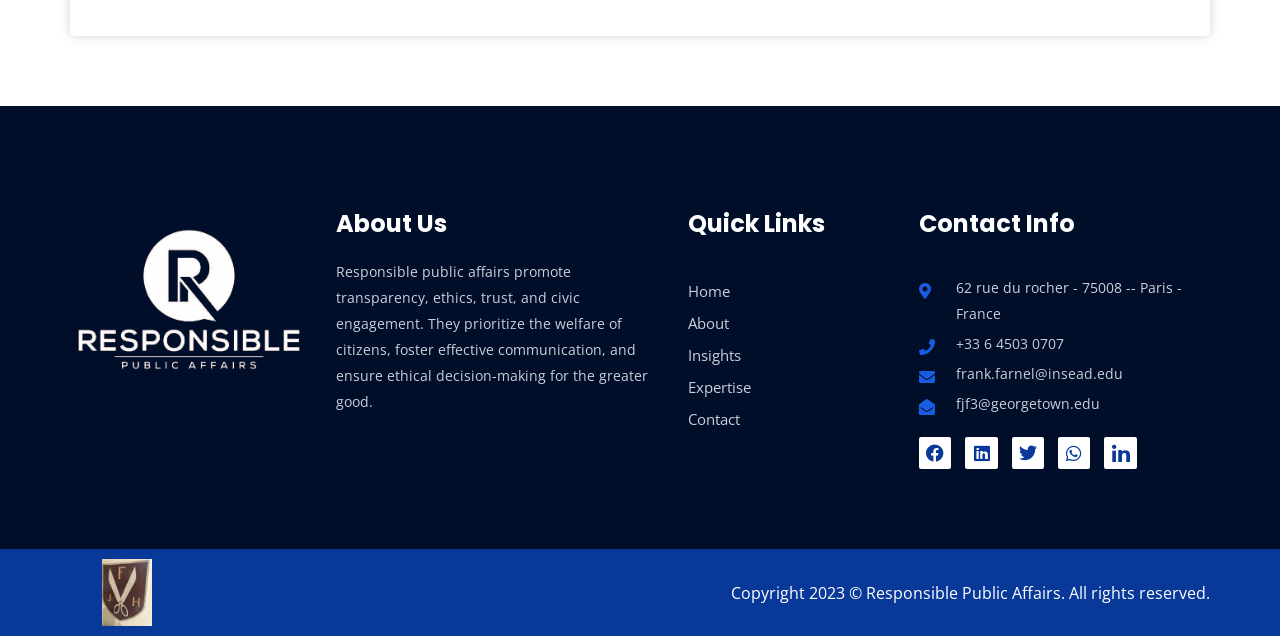Identify the bounding box of the UI component described as: "+33 6 4503 0707".

[0.718, 0.52, 0.93, 0.561]